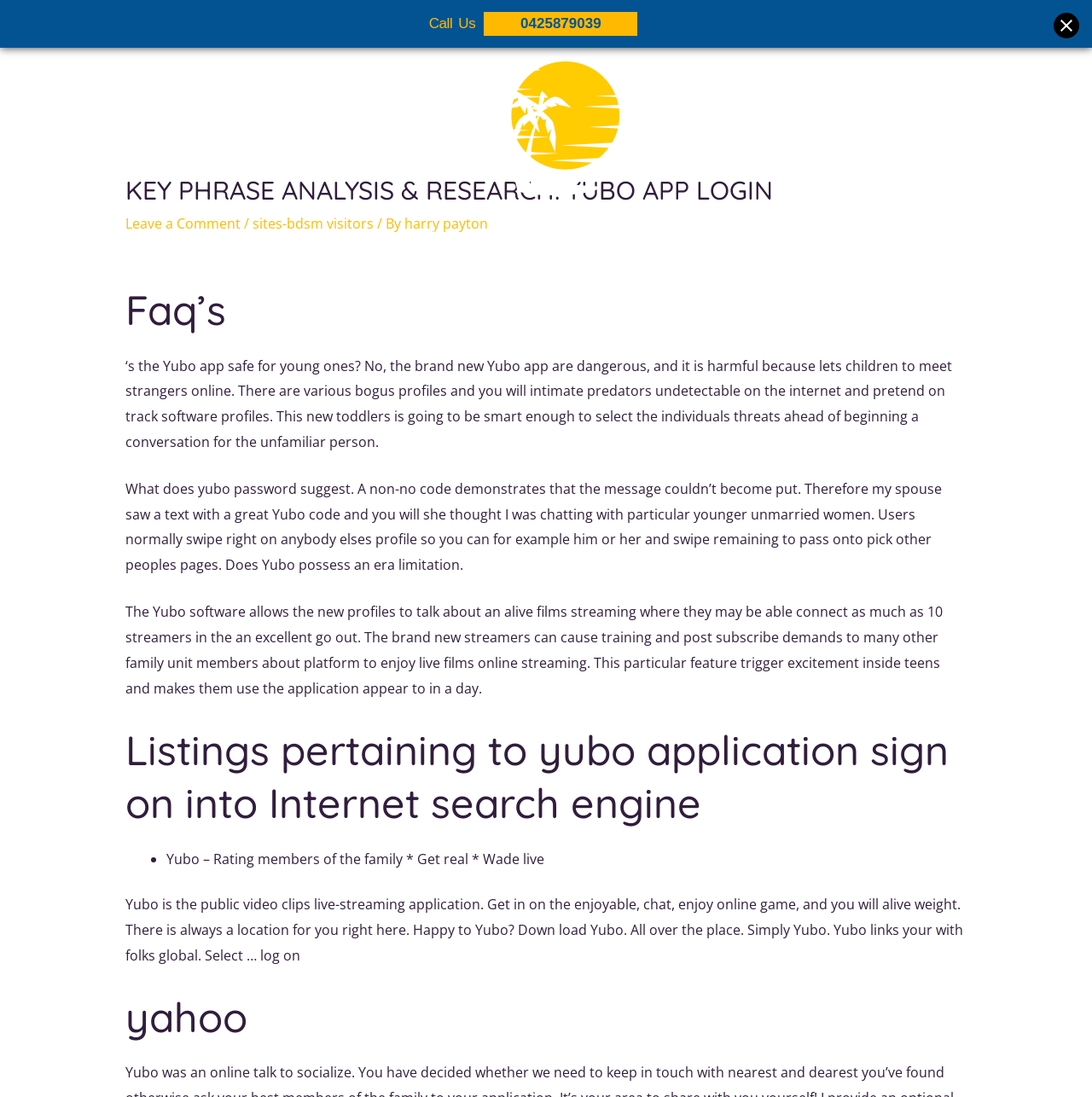How many links are in the site navigation?
Answer the question with a single word or phrase, referring to the image.

6